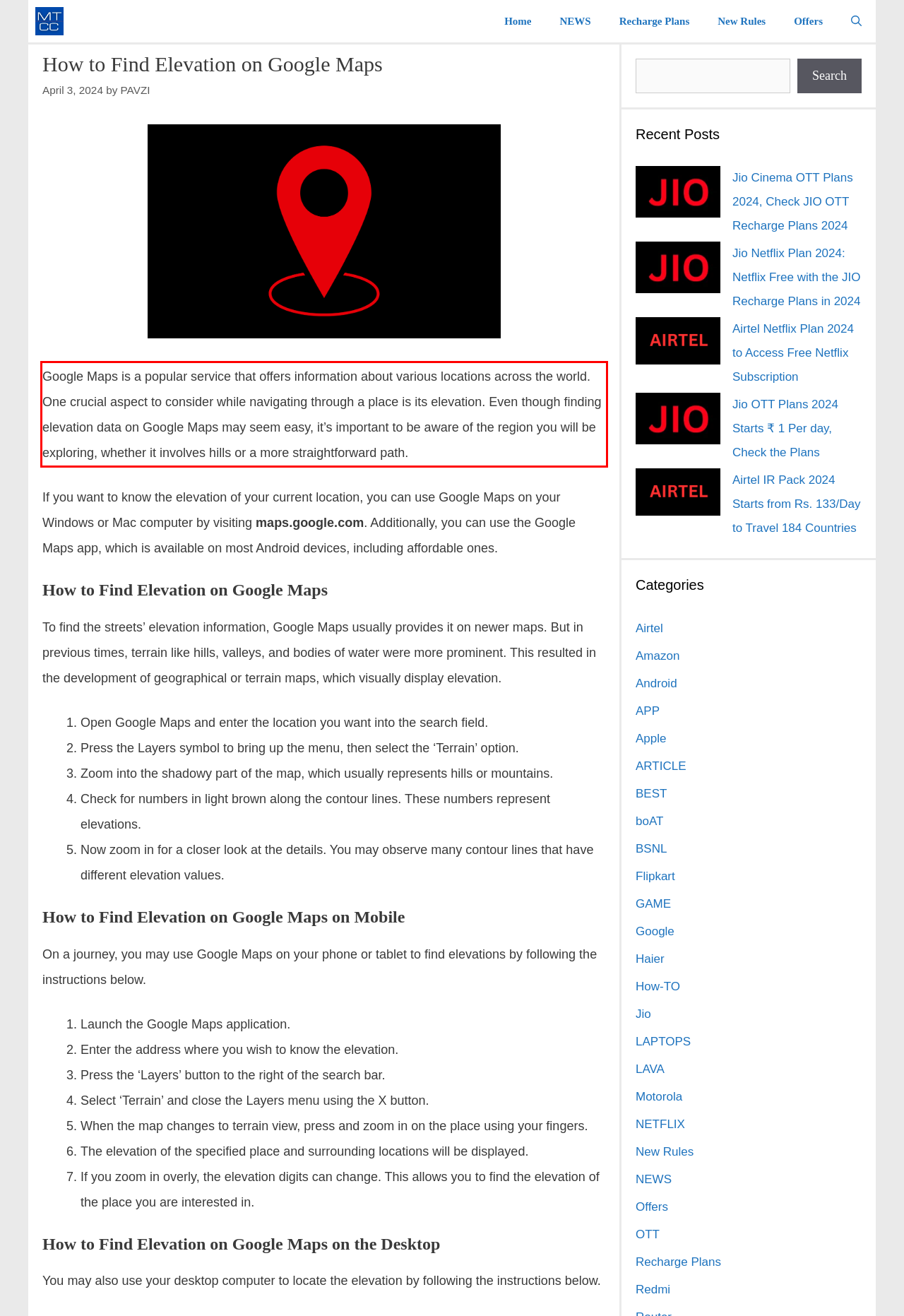Please perform OCR on the UI element surrounded by the red bounding box in the given webpage screenshot and extract its text content.

Google Maps is a popular service that offers information about various locations across the world. One crucial aspect to consider while navigating through a place is its elevation. Even though finding elevation data on Google Maps may seem easy, it’s important to be aware of the region you will be exploring, whether it involves hills or a more straightforward path.